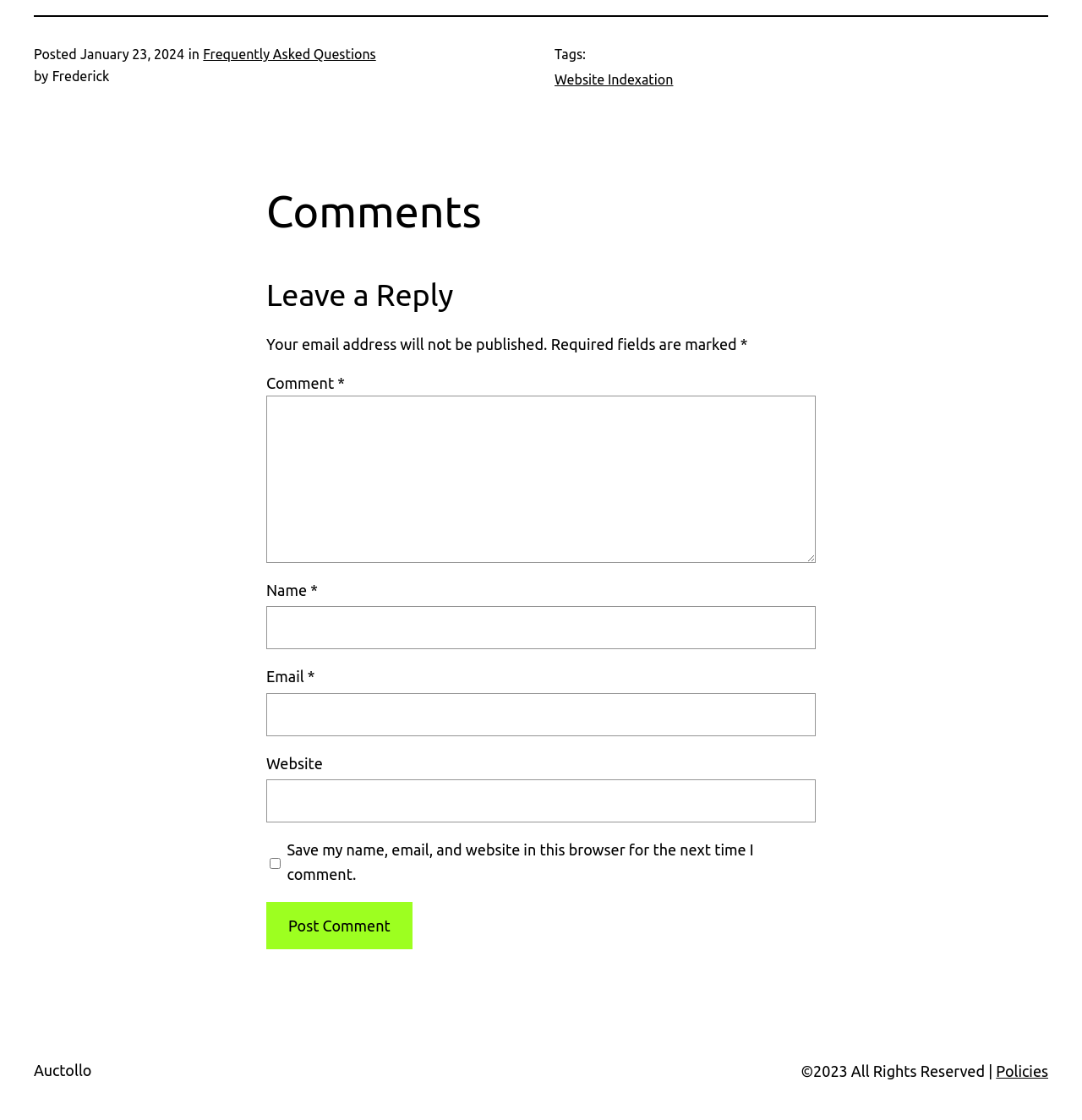Using the given element description, provide the bounding box coordinates (top-left x, top-left y, bottom-right x, bottom-right y) for the corresponding UI element in the screenshot: Privacy

None